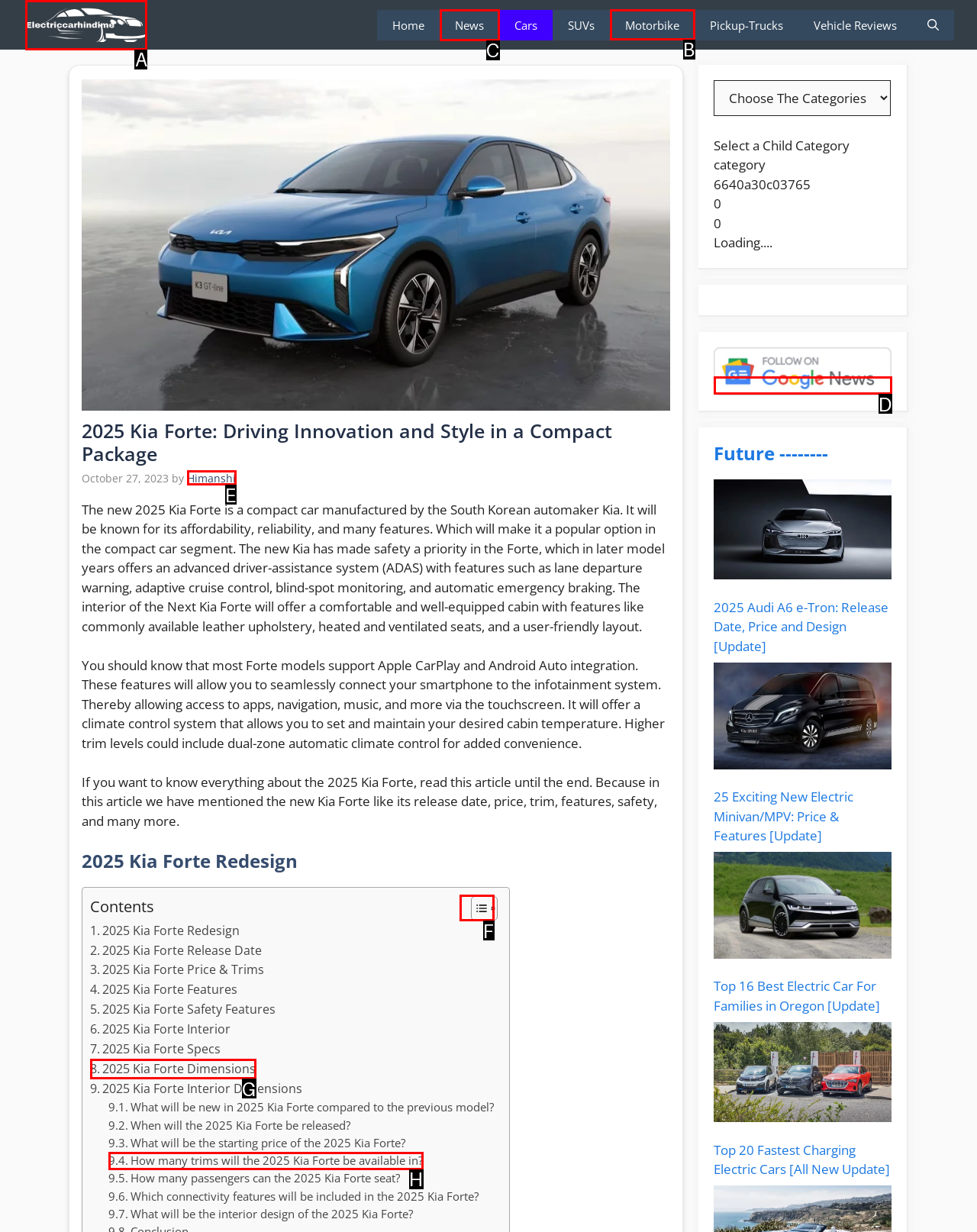Point out the HTML element I should click to achieve the following task: Click on the 'Home' link Provide the letter of the selected option from the choices.

C